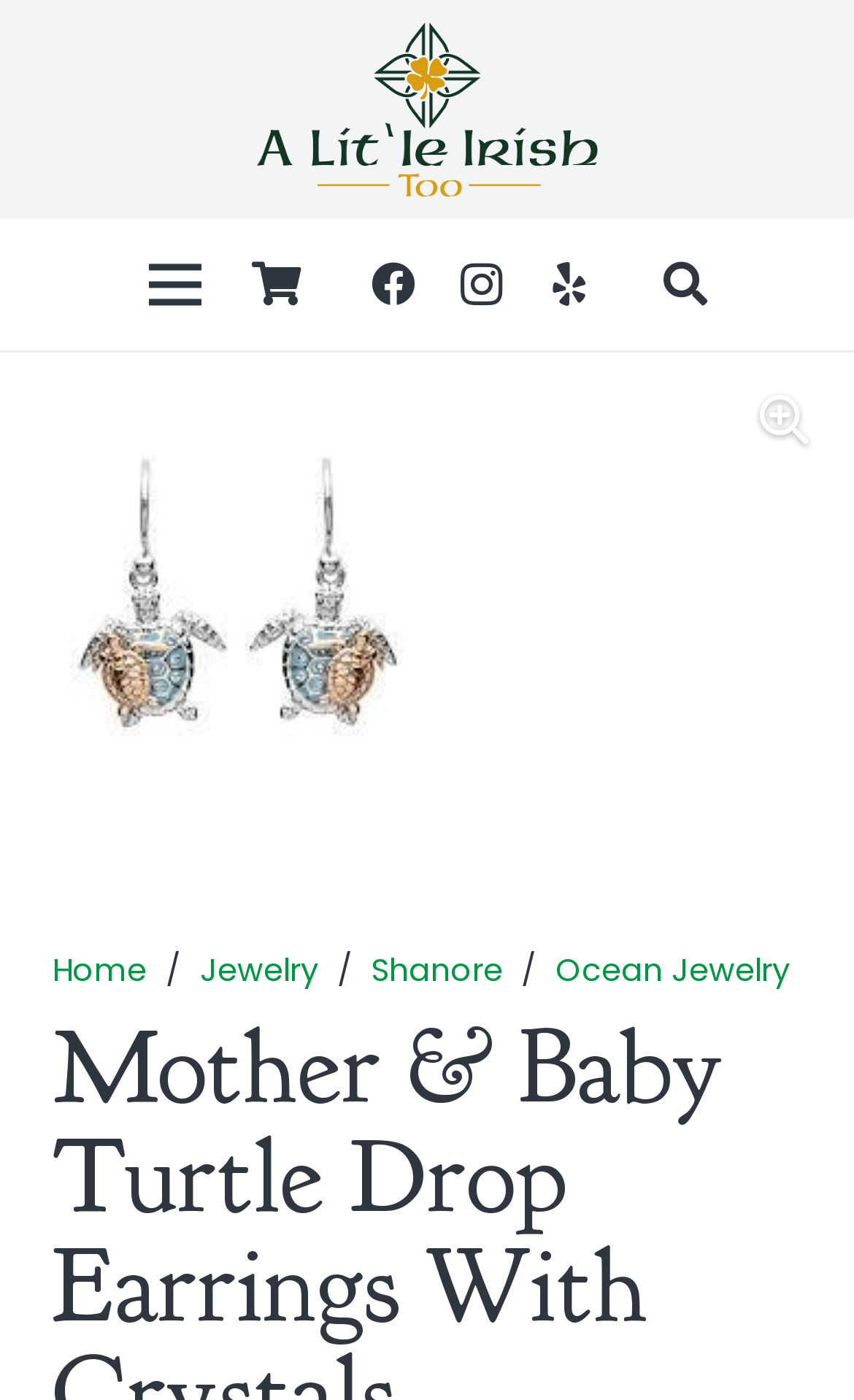Identify the bounding box coordinates of the area you need to click to perform the following instruction: "View cart".

[0.268, 0.156, 0.381, 0.25]